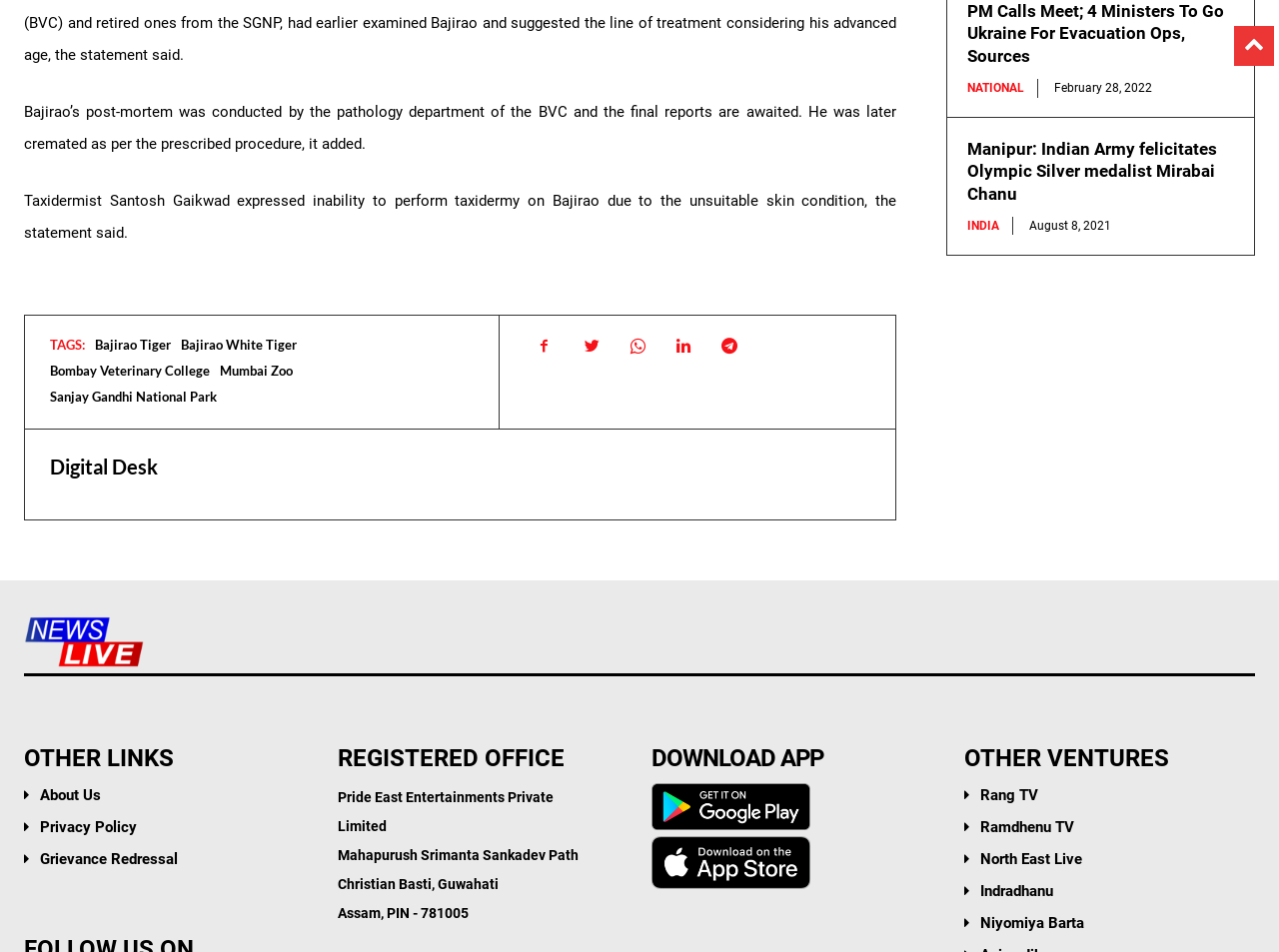Locate the bounding box for the described UI element: "Sanjay Gandhi National Park". Ensure the coordinates are four float numbers between 0 and 1, formatted as [left, top, right, bottom].

[0.039, 0.409, 0.17, 0.425]